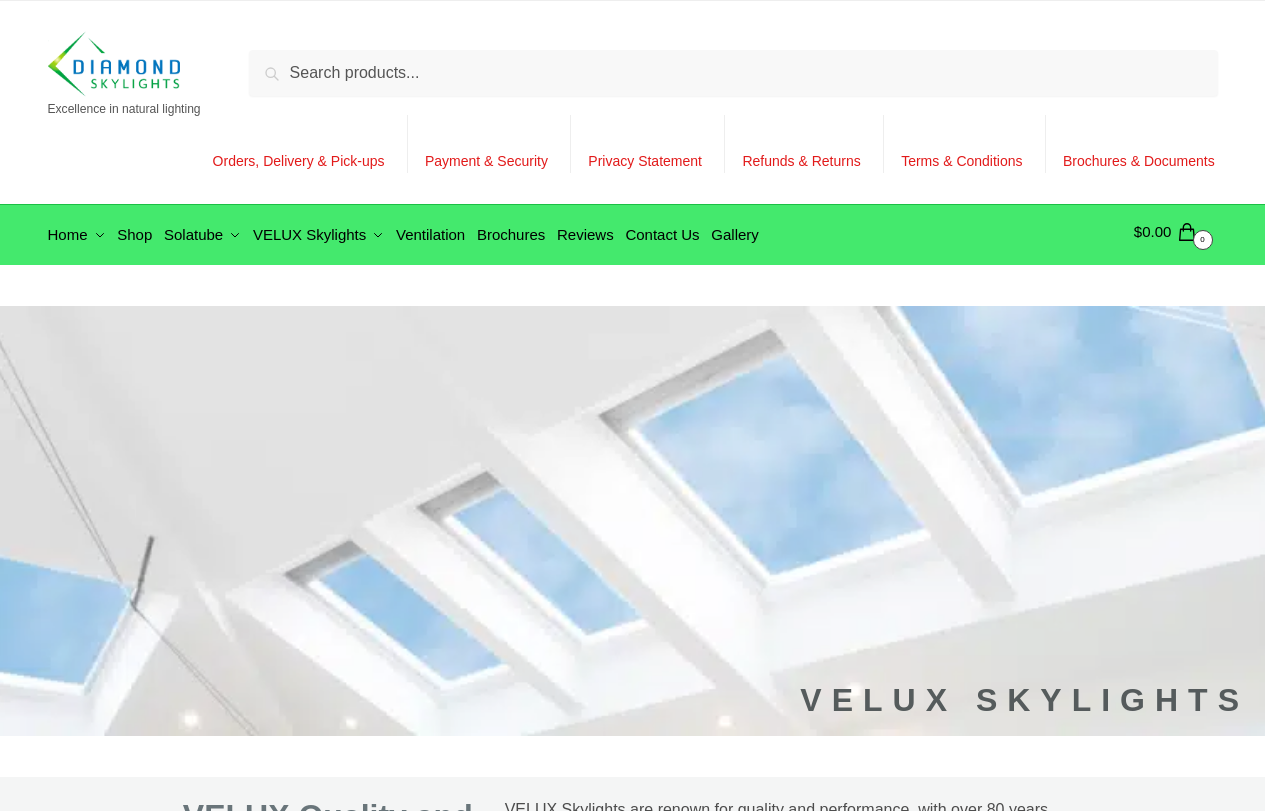Specify the bounding box coordinates of the element's area that should be clicked to execute the given instruction: "View Orders, Delivery & Pick-ups". The coordinates should be four float numbers between 0 and 1, i.e., [left, top, right, bottom].

[0.157, 0.142, 0.31, 0.213]